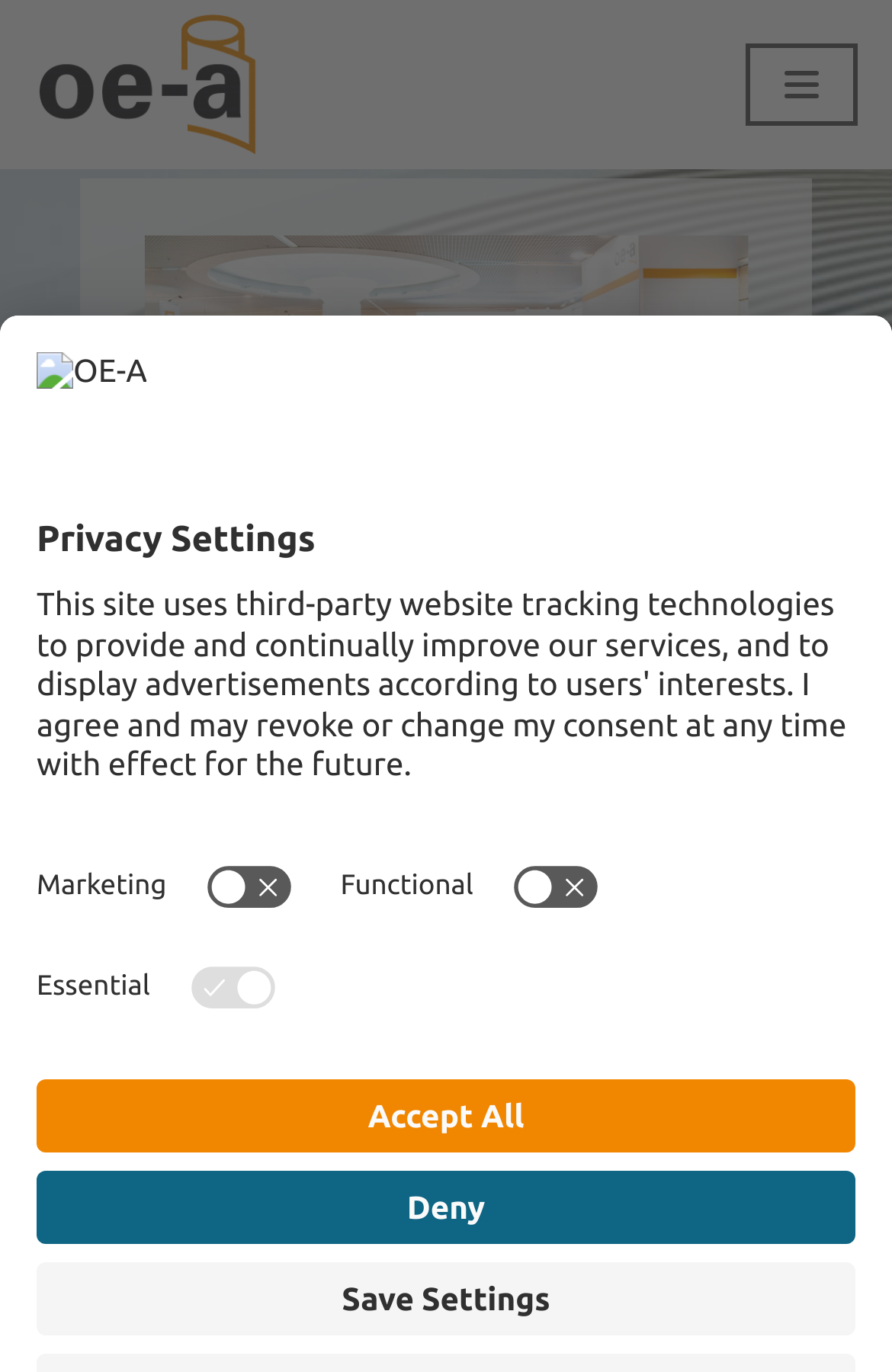Please mark the clickable region by giving the bounding box coordinates needed to complete this instruction: "Explore Junior Bball Training".

None